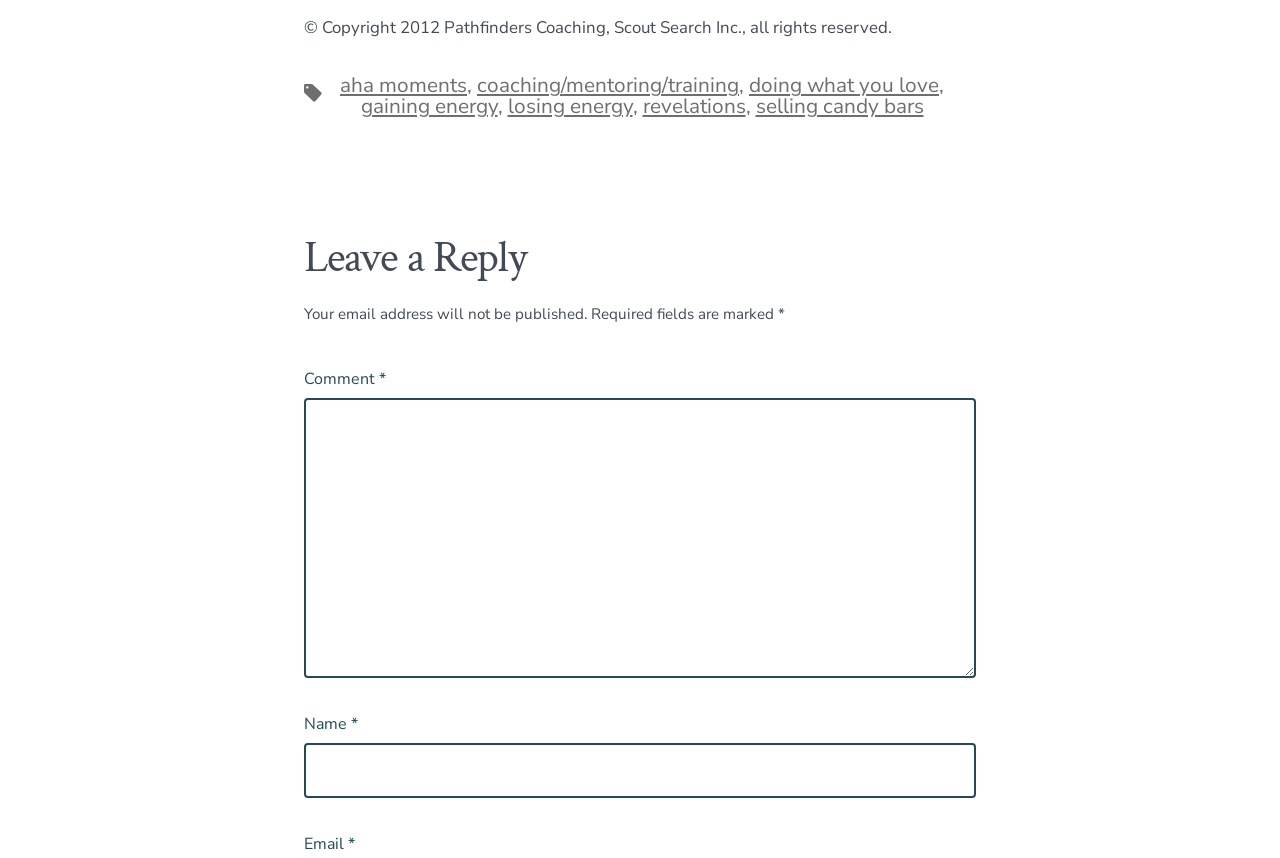Provide a one-word or short-phrase answer to the question:
What is the purpose of the text box labeled 'Comment'?

Leave a comment